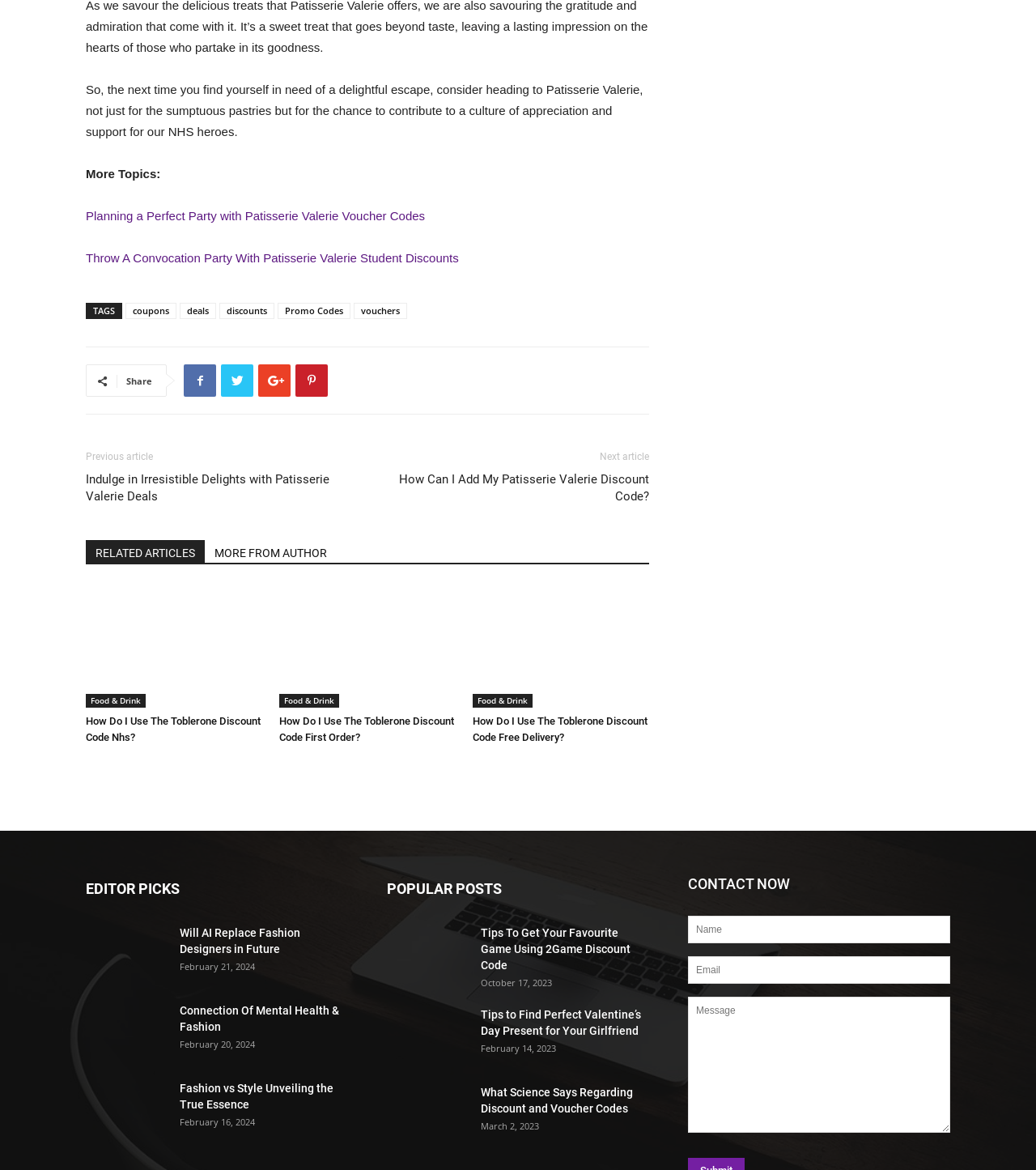Kindly determine the bounding box coordinates for the clickable area to achieve the given instruction: "Click on 'Planning a Perfect Party with Patisserie Valerie Voucher Codes'".

[0.083, 0.179, 0.41, 0.19]